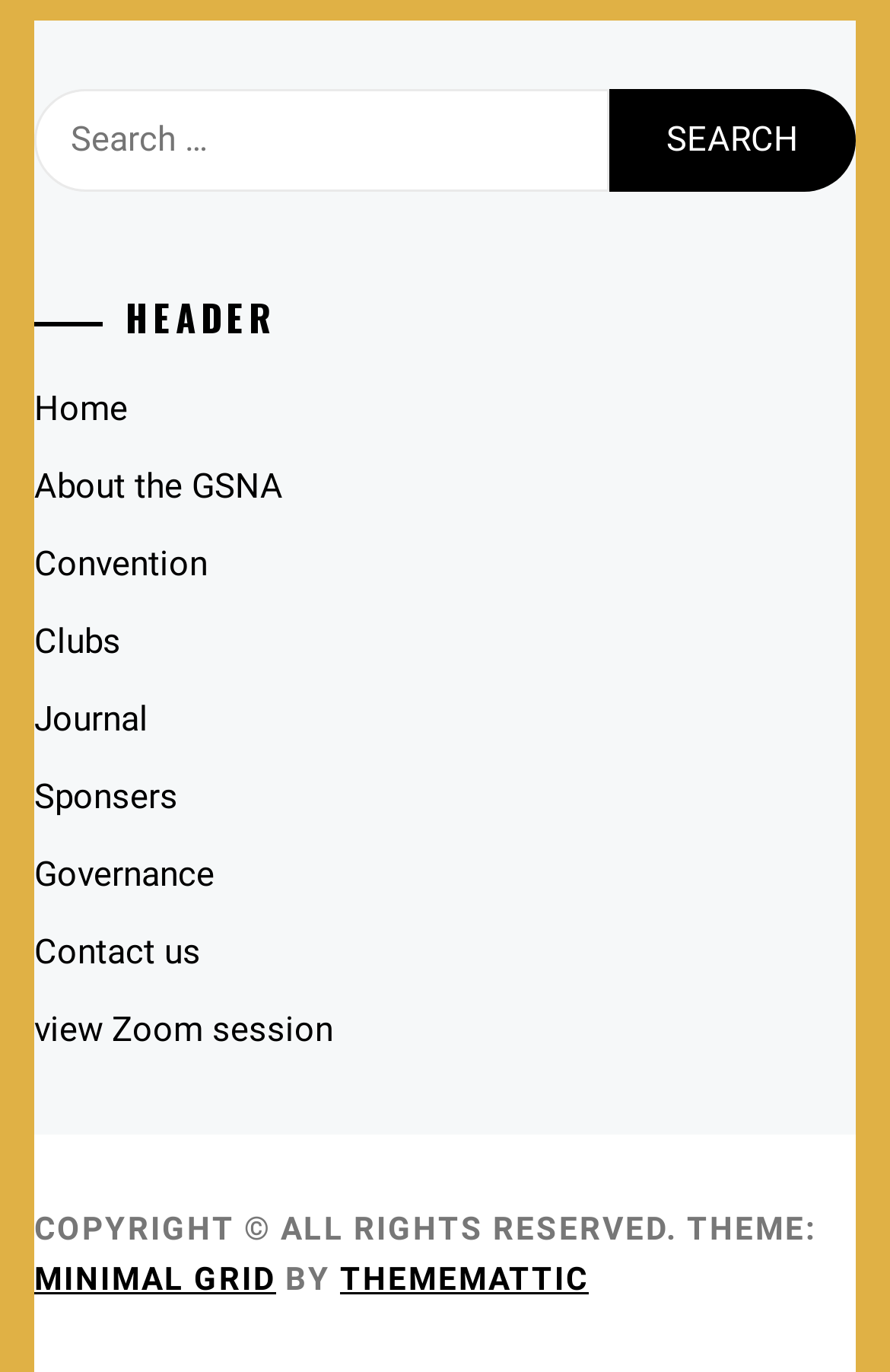Find the UI element described as: "Twitter" and predict its bounding box coordinates. Ensure the coordinates are four float numbers between 0 and 1, [left, top, right, bottom].

None